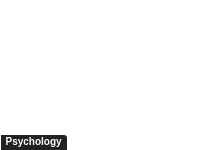Offer a comprehensive description of the image.

This image pertains to an article titled "Baby brains help infants figure it out before they try it out," highlighting research in developmental psychology. It appears within a section dedicated to psychology, which often explores the cognitive processes and behavioral patterns of individuals. The image likely serves to visually represent themes related to infant learning and cognition, emphasizing how babies acquire knowledge and skills prior to direct experience. This insight aligns with ongoing discussions in the field about the significance of early brain development and the mechanisms behind infant learning.